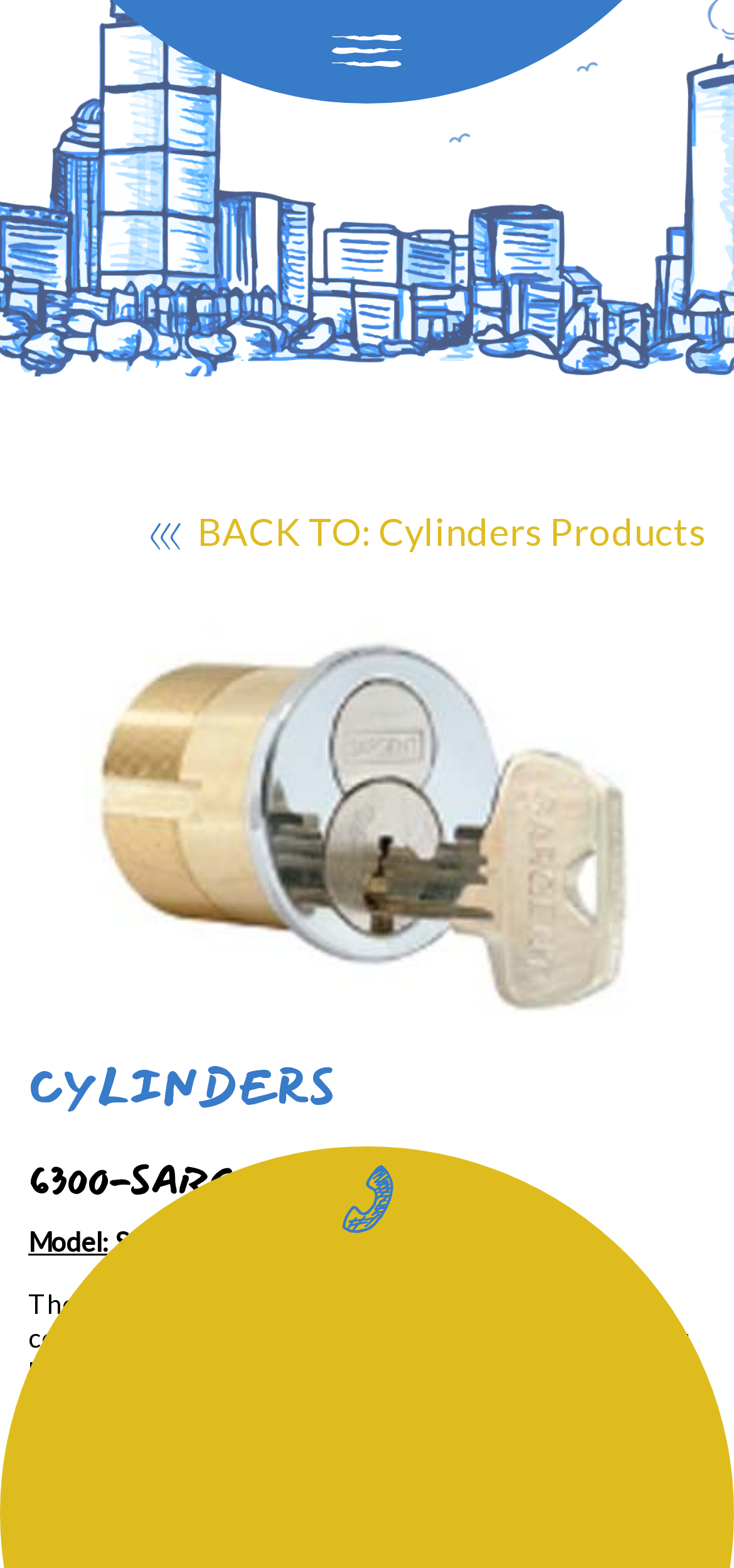Produce an elaborate caption capturing the essence of the webpage.

The webpage is about the 6300-SARGENT cylinder product from Cylinders USA. At the top-left corner, there is a large image of the product, taking up about half of the screen width. Below this image, there are two headings, "CYLINDERS" and "6300-SARGENT", which are aligned to the left and span almost the entire screen width.

To the right of the product image, there is a small image with a "Go Back" icon, accompanied by a link with the text "BACK TO: Cylinders Products". This element is positioned near the top of the screen, slightly above the midpoint.

There are several blocks of text on the page, all aligned to the left. The first block starts with the label "Model:" followed by the text "Series Removable Core". Below this, there is a longer paragraph describing the features of the 6300 Series Removable Core cylinders, including their ability to allow quick change of keying without having to remove the lock from the door.

The next block of text explains that the cores are interchangeable with all Sargent mortise locks, exit devices, cylindrical locks, padlocks, and auxiliary locks. Finally, there is a sentence that highlights the suitability of the 6300 Series Removable Core for certain applications.

At the top of the screen, there is a small link with no accompanying text, positioned near the midpoint of the screen width. There is also another image at the top of the screen, but it has no accompanying text or description.